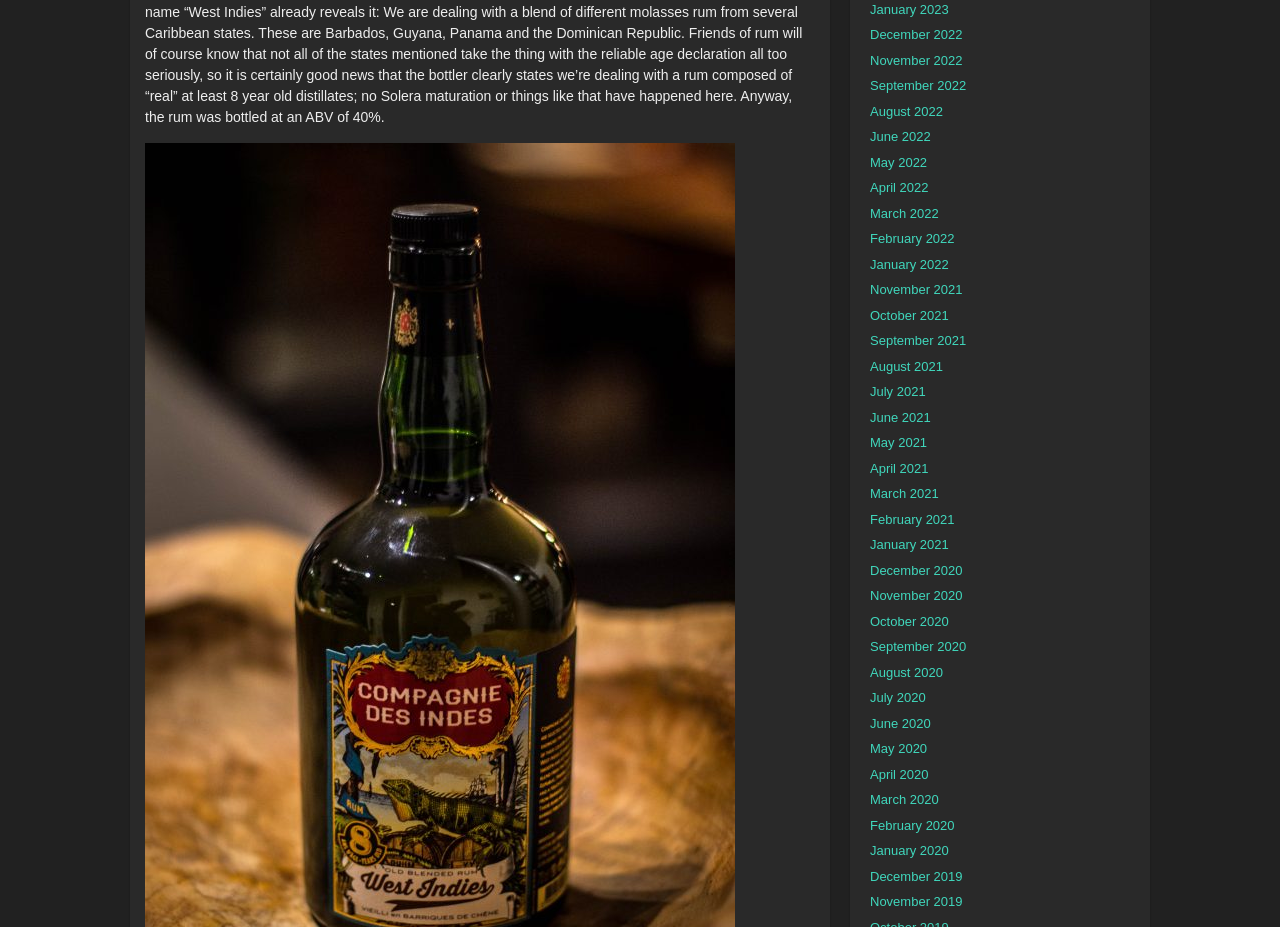Please specify the bounding box coordinates of the clickable region to carry out the following instruction: "View January 2023". The coordinates should be four float numbers between 0 and 1, in the format [left, top, right, bottom].

[0.68, 0.002, 0.741, 0.018]